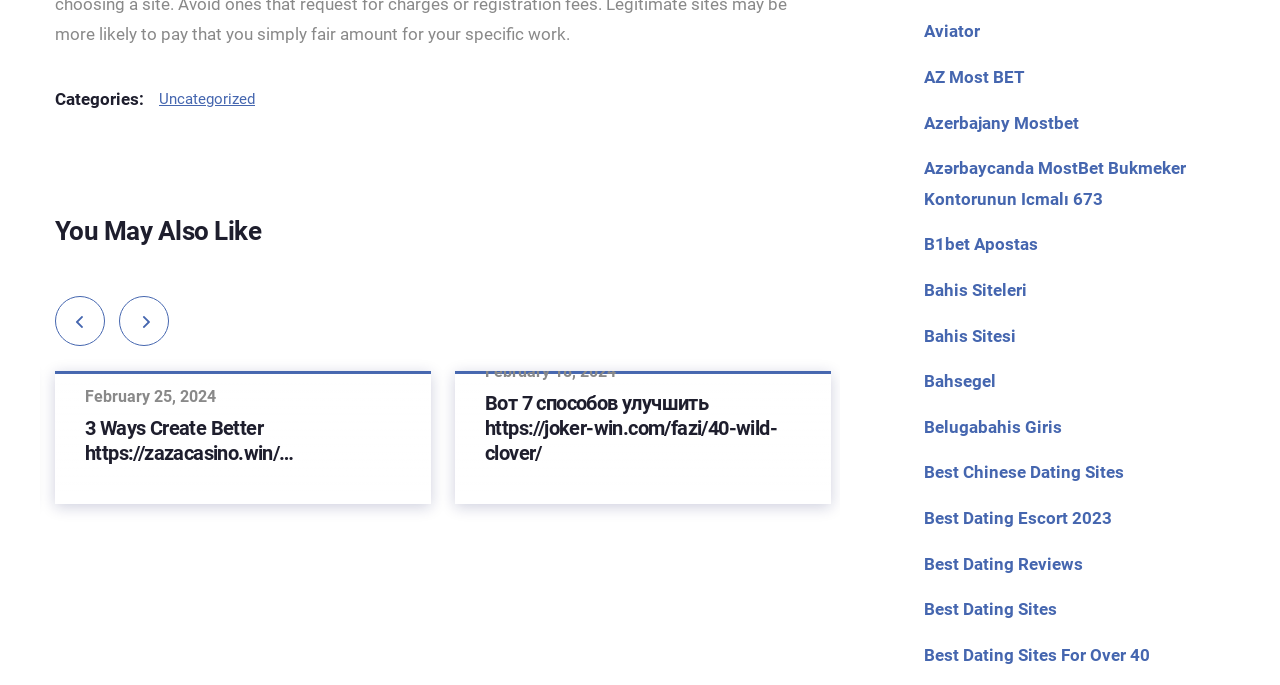Reply to the question with a single word or phrase:
What is the title of the first article?

3 Ways Create Better